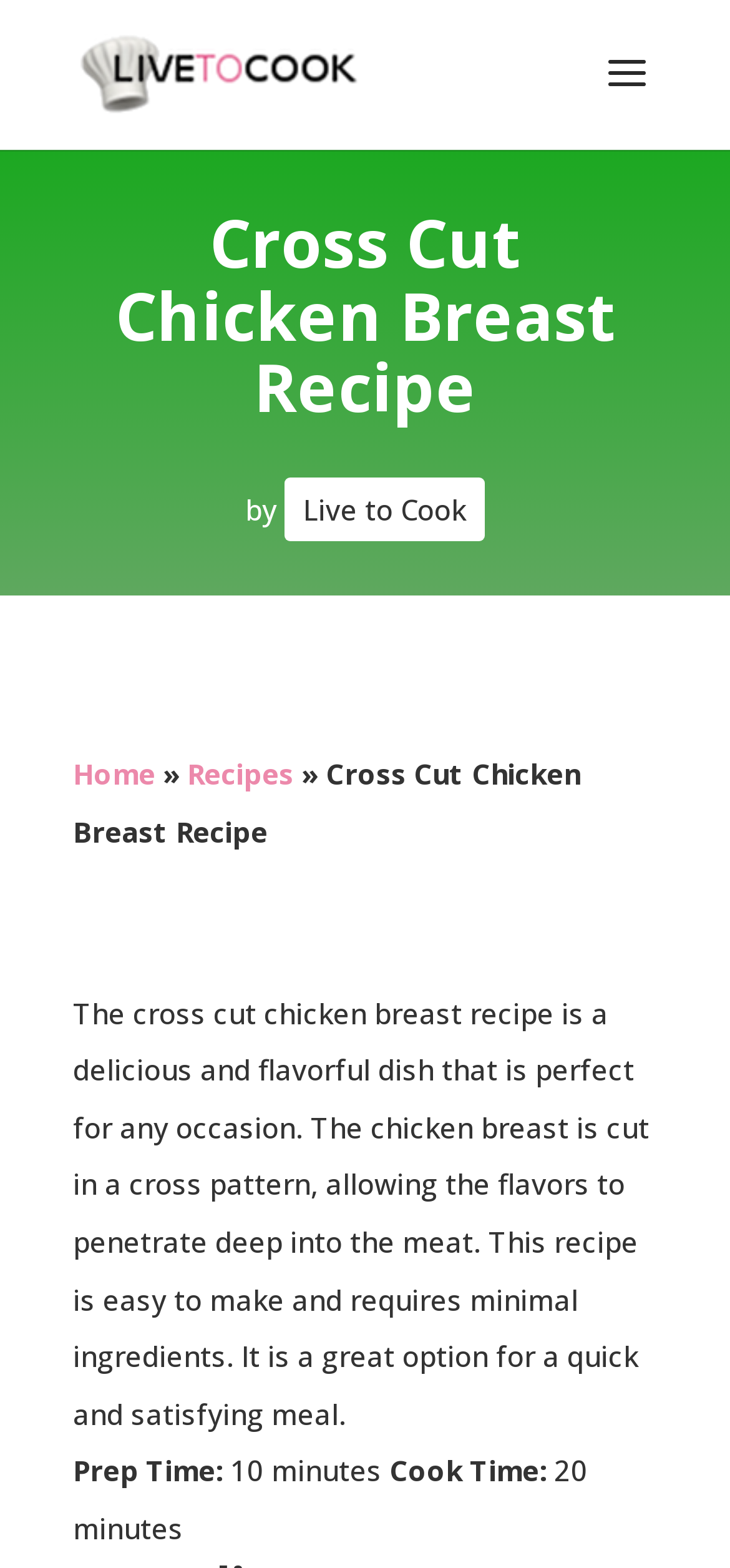Given the element description: "alt="Cooking tips, reviews and recipes"", predict the bounding box coordinates of this UI element. The coordinates must be four float numbers between 0 and 1, given as [left, top, right, bottom].

[0.11, 0.032, 0.493, 0.059]